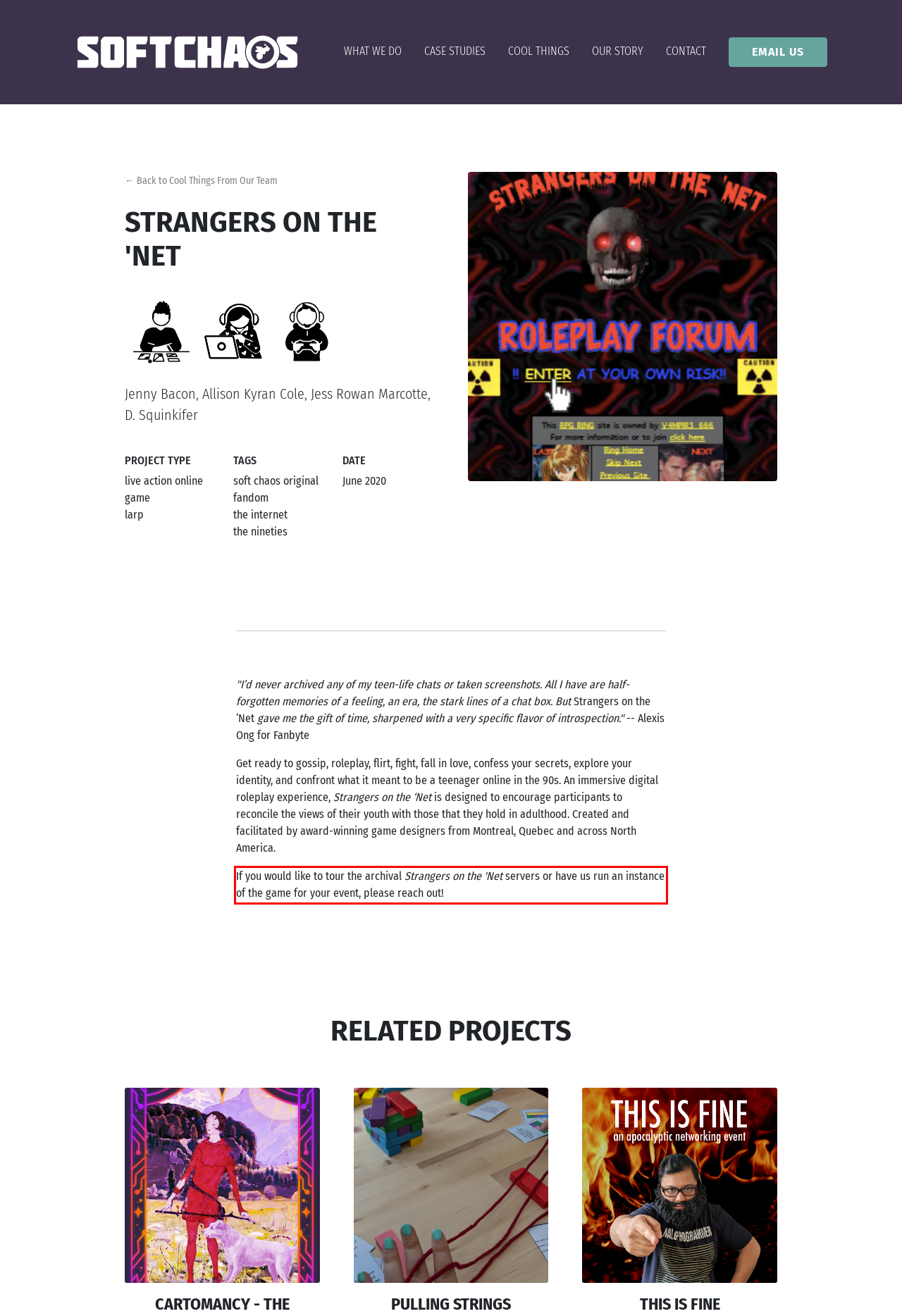Given a screenshot of a webpage with a red bounding box, please identify and retrieve the text inside the red rectangle.

If you would like to tour the archival Strangers on the 'Net servers or have us run an instance of the game for your event, please reach out!